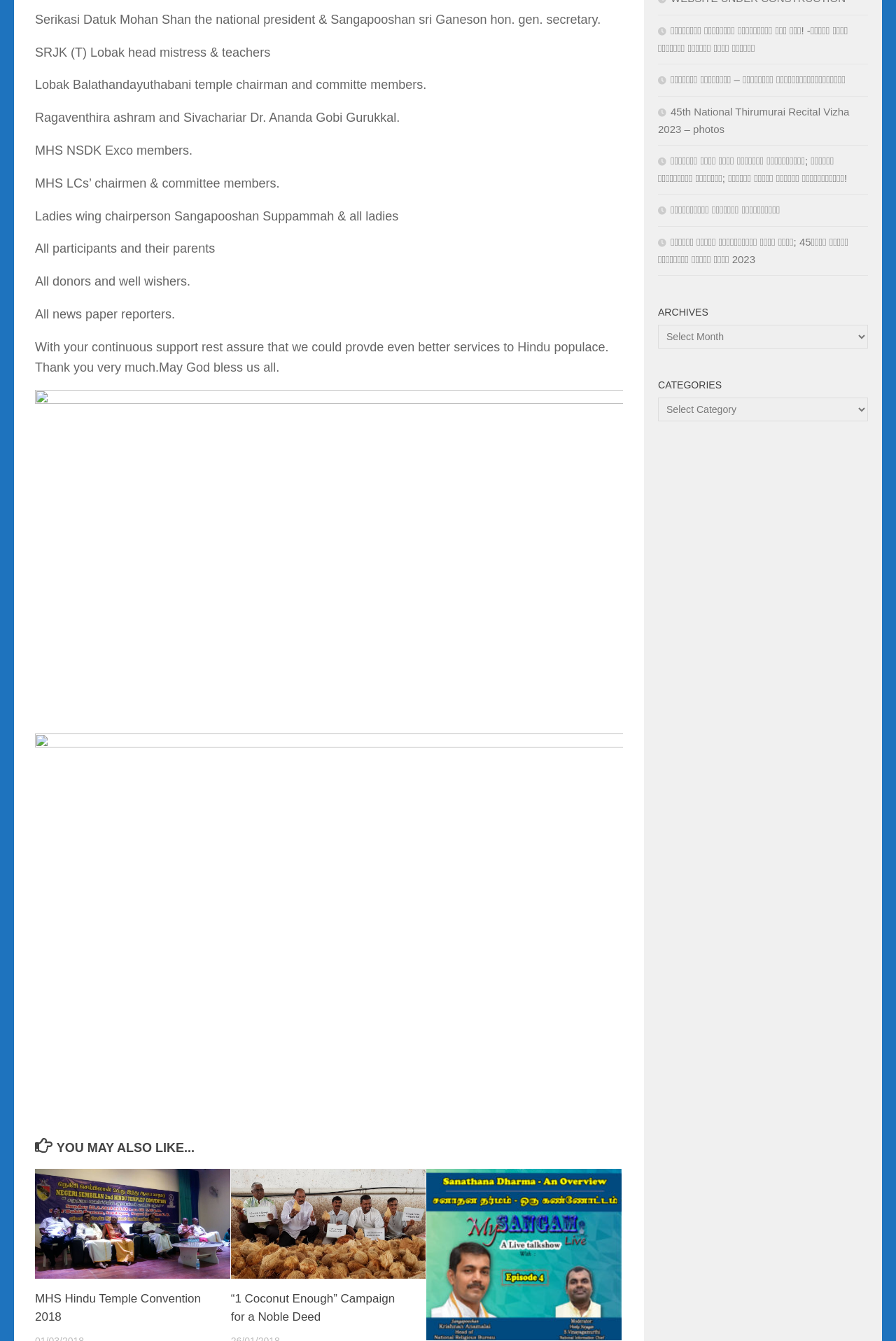From the webpage screenshot, identify the region described by தீபாவளி திருநாள் – அலுவலகம் மூடப்பட்டிருக்கும். Provide the bounding box coordinates as (top-left x, top-left y, bottom-right x, bottom-right y), with each value being a floating point number between 0 and 1.

[0.734, 0.055, 0.943, 0.064]